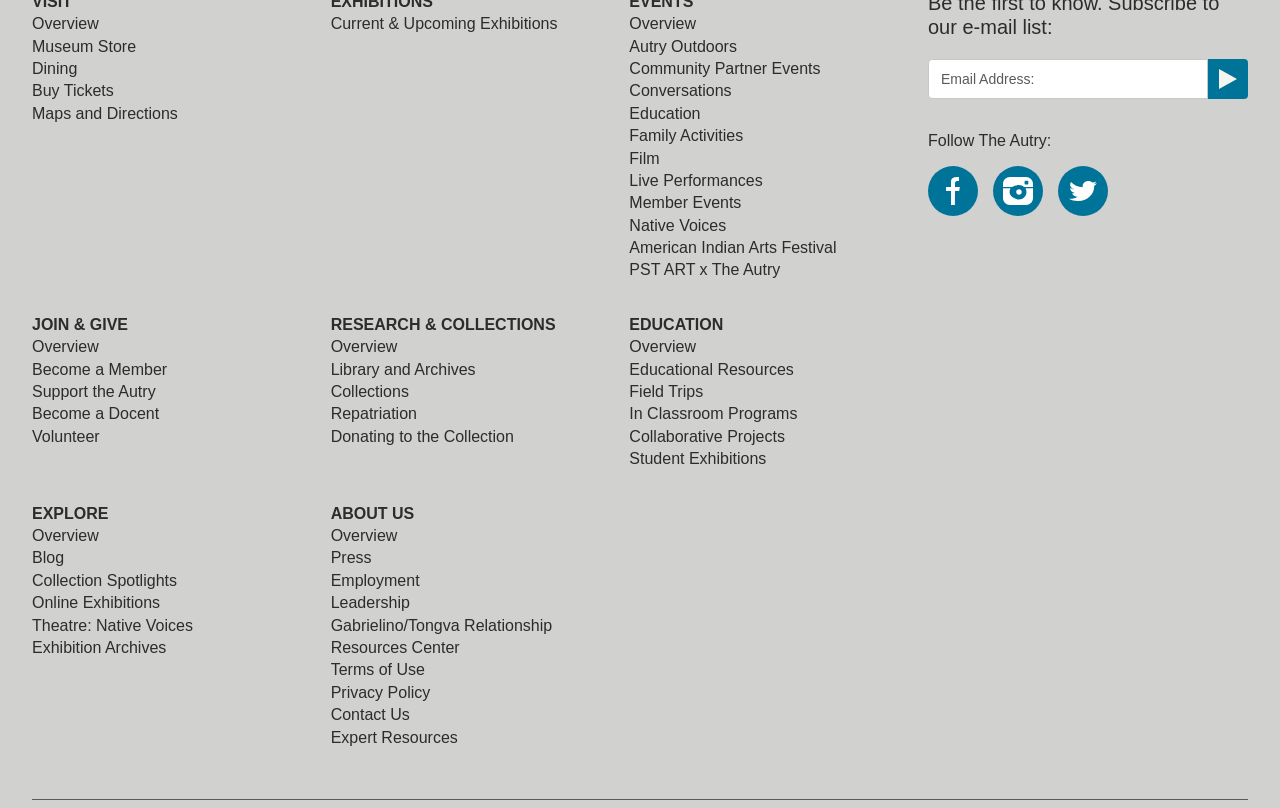Identify the bounding box coordinates of the part that should be clicked to carry out this instruction: "Follow The Autry on Facebook".

[0.725, 0.205, 0.764, 0.267]